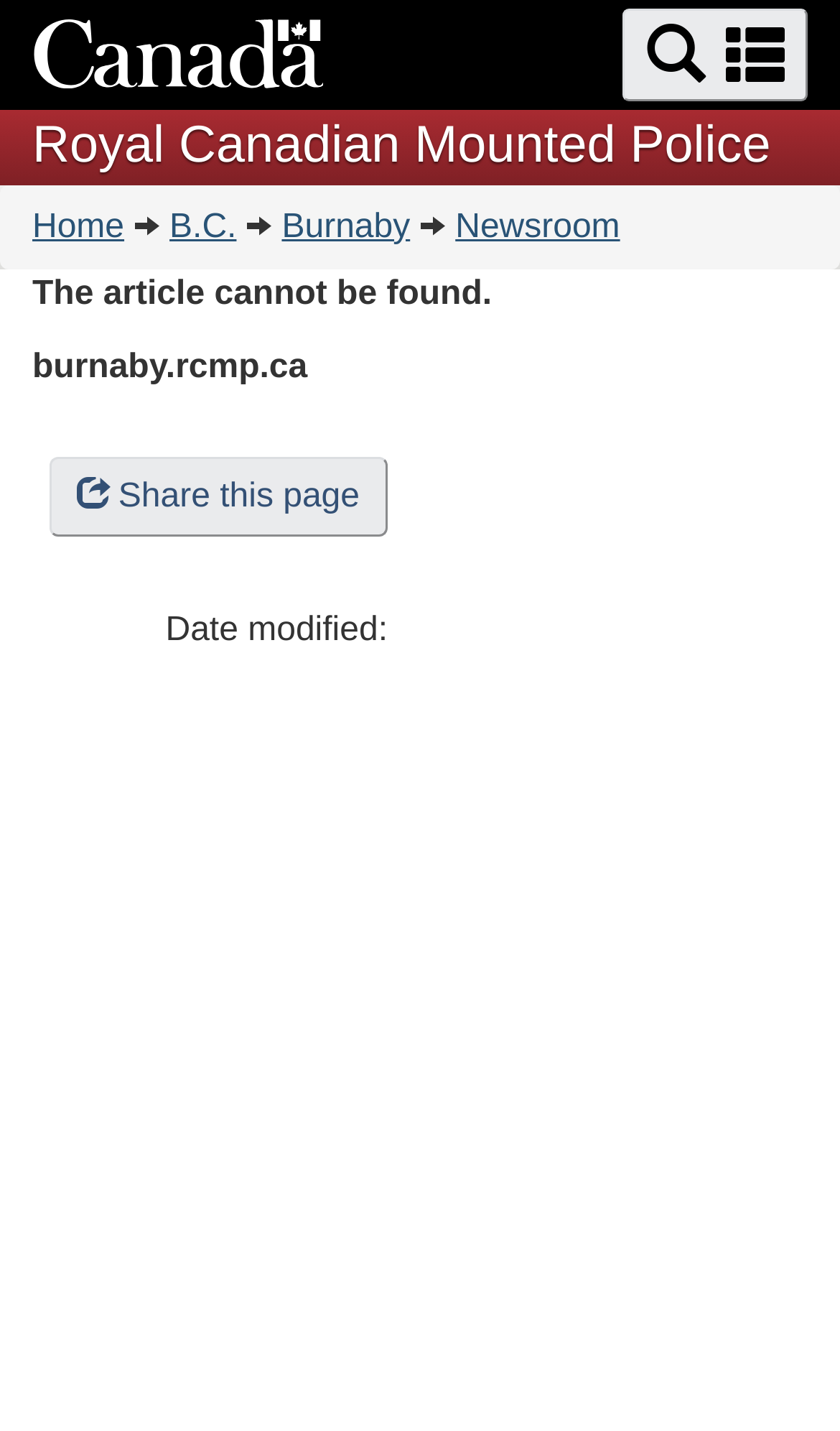Give a one-word or short phrase answer to this question: 
What is the purpose of the button with the search icon?

Search and menus